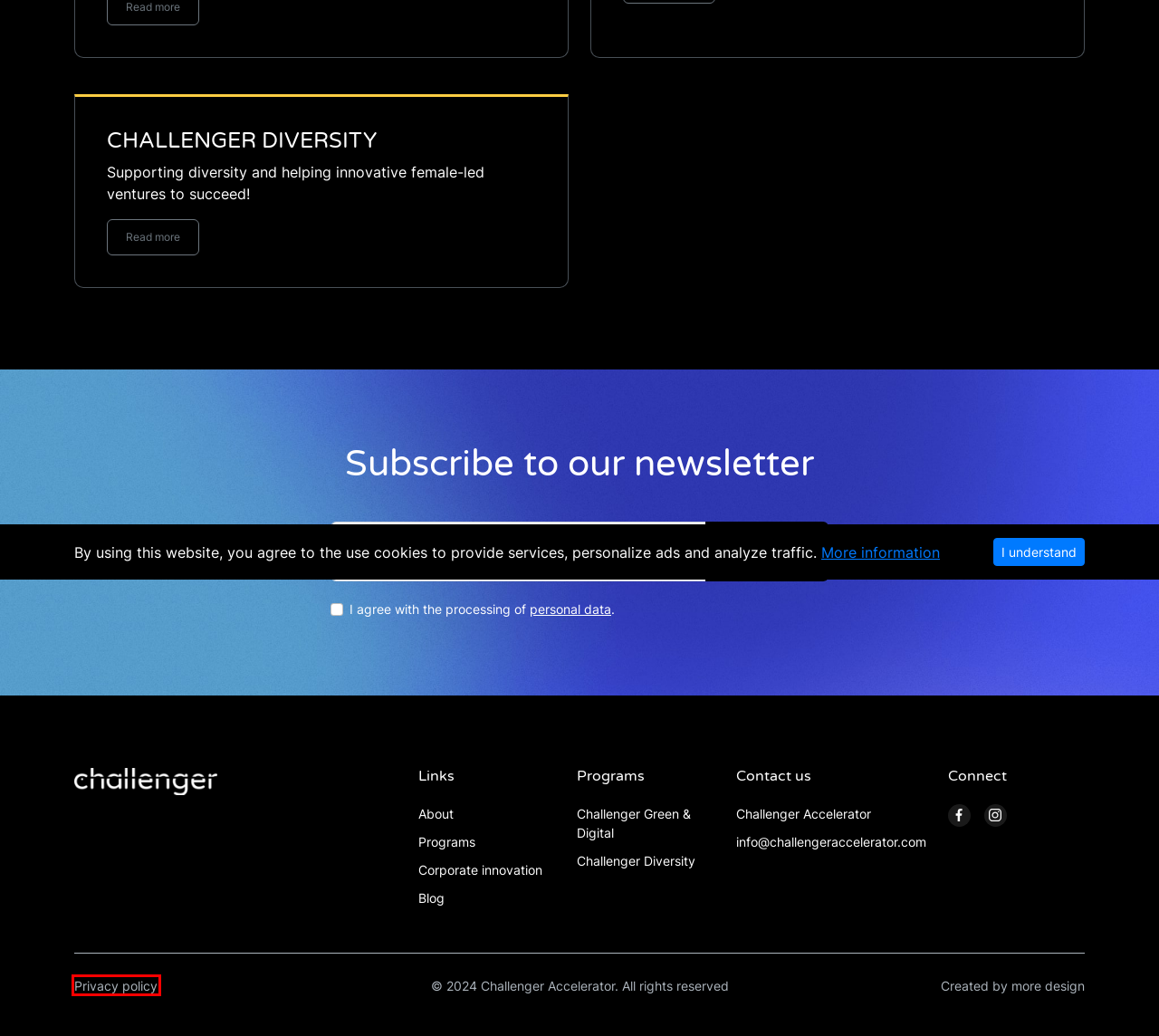You see a screenshot of a webpage with a red bounding box surrounding an element. Pick the webpage description that most accurately represents the new webpage after interacting with the element in the red bounding box. The options are:
A. more design
B. Privacy policy | Challenger Accelerator
C. Challenger Diversity | Challenger Accelerator
D. About | Challenger Accelerator
E. Blog | Challenger Accelerator
F. Challenger Green & Digital | Challenger Accelerator
G. Home | Challenger Accelerator
H. Challenger Ideator | Challenger Accelerator

B